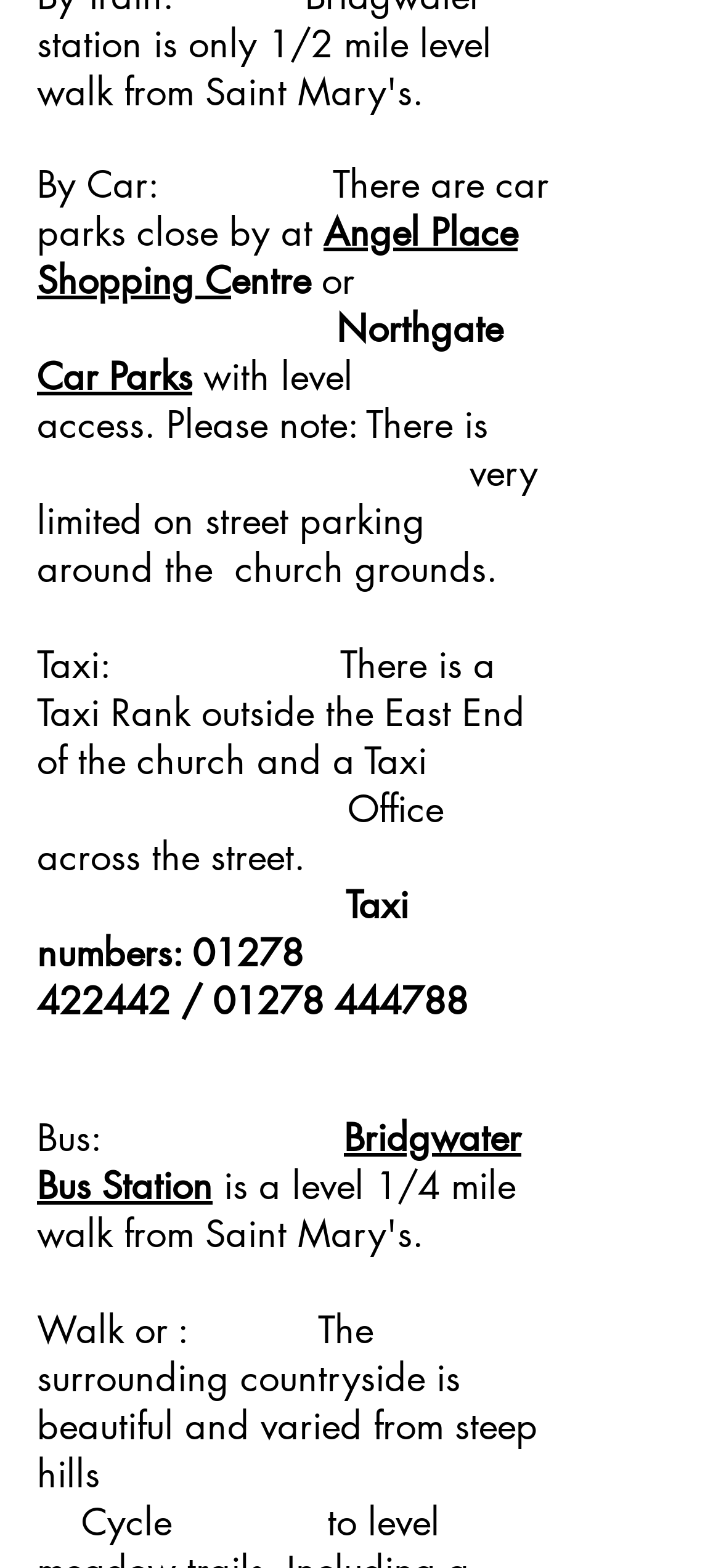Please provide a comprehensive response to the question below by analyzing the image: 
What type of access is available at the car parks?

The webpage mentions that some car parks have level access, indicating that they are accessible for people with mobility issues.